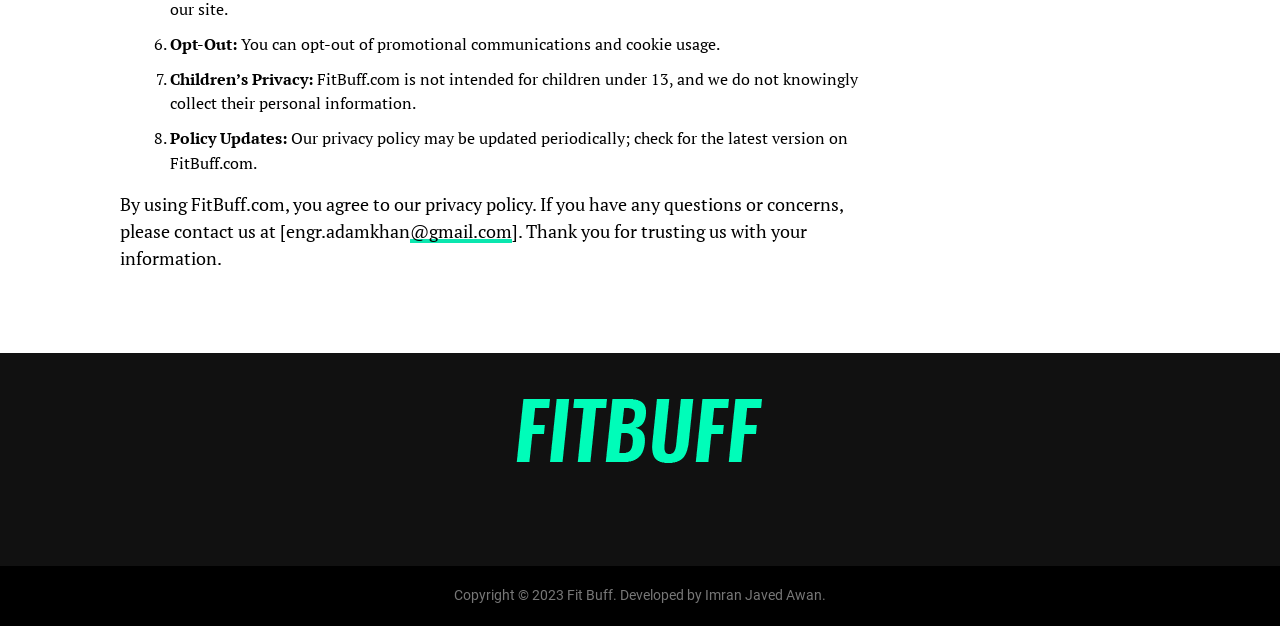Provide the bounding box coordinates of the HTML element this sentence describes: "alt="Fit Buff"". The bounding box coordinates consist of four float numbers between 0 and 1, i.e., [left, top, right, bottom].

[0.4, 0.704, 0.6, 0.734]